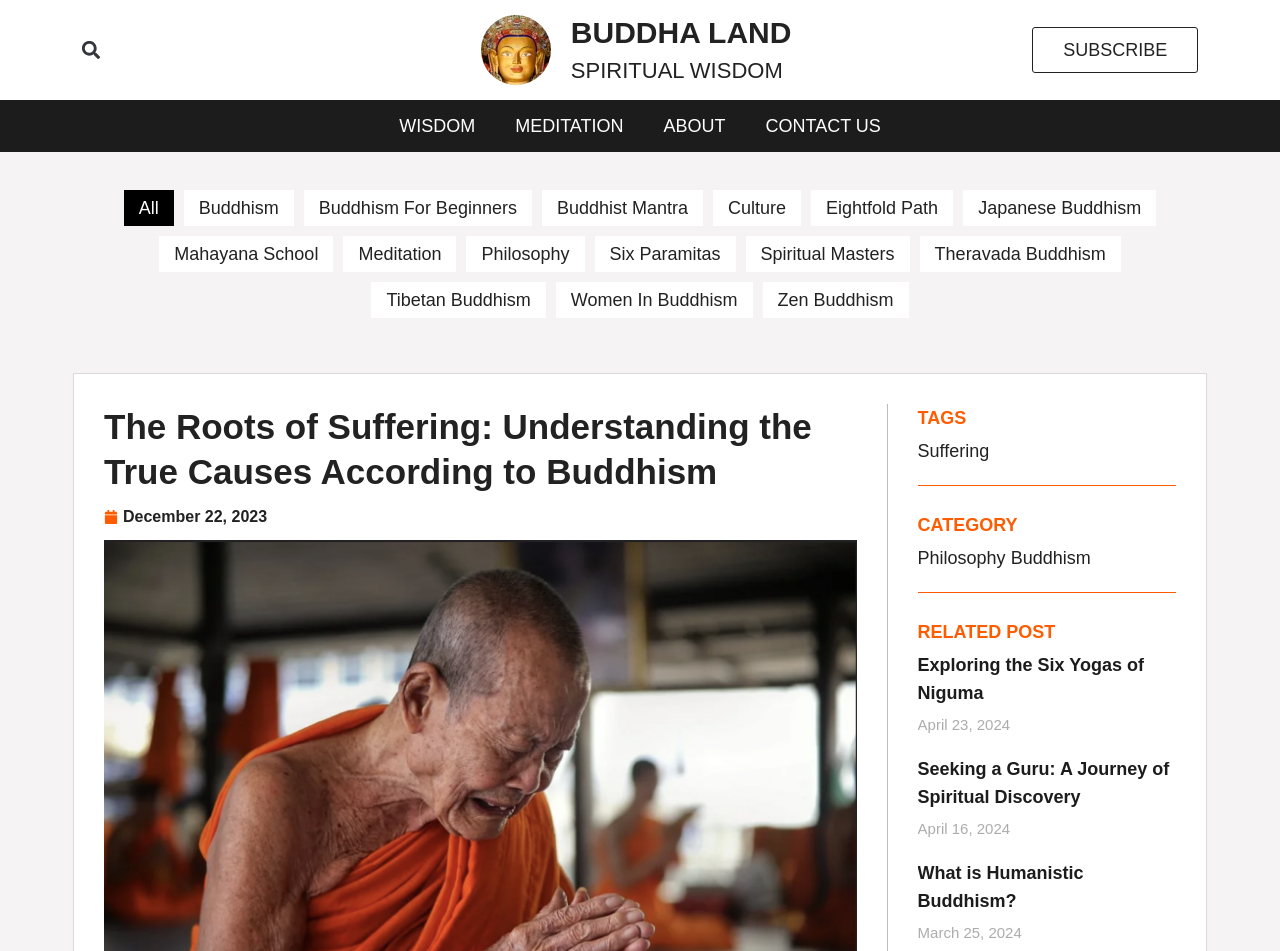Identify the bounding box coordinates for the UI element described as follows: "Buddha LandSPIRITUAL WISDOM". Ensure the coordinates are four float numbers between 0 and 1, formatted as [left, top, right, bottom].

[0.446, 0.017, 0.618, 0.088]